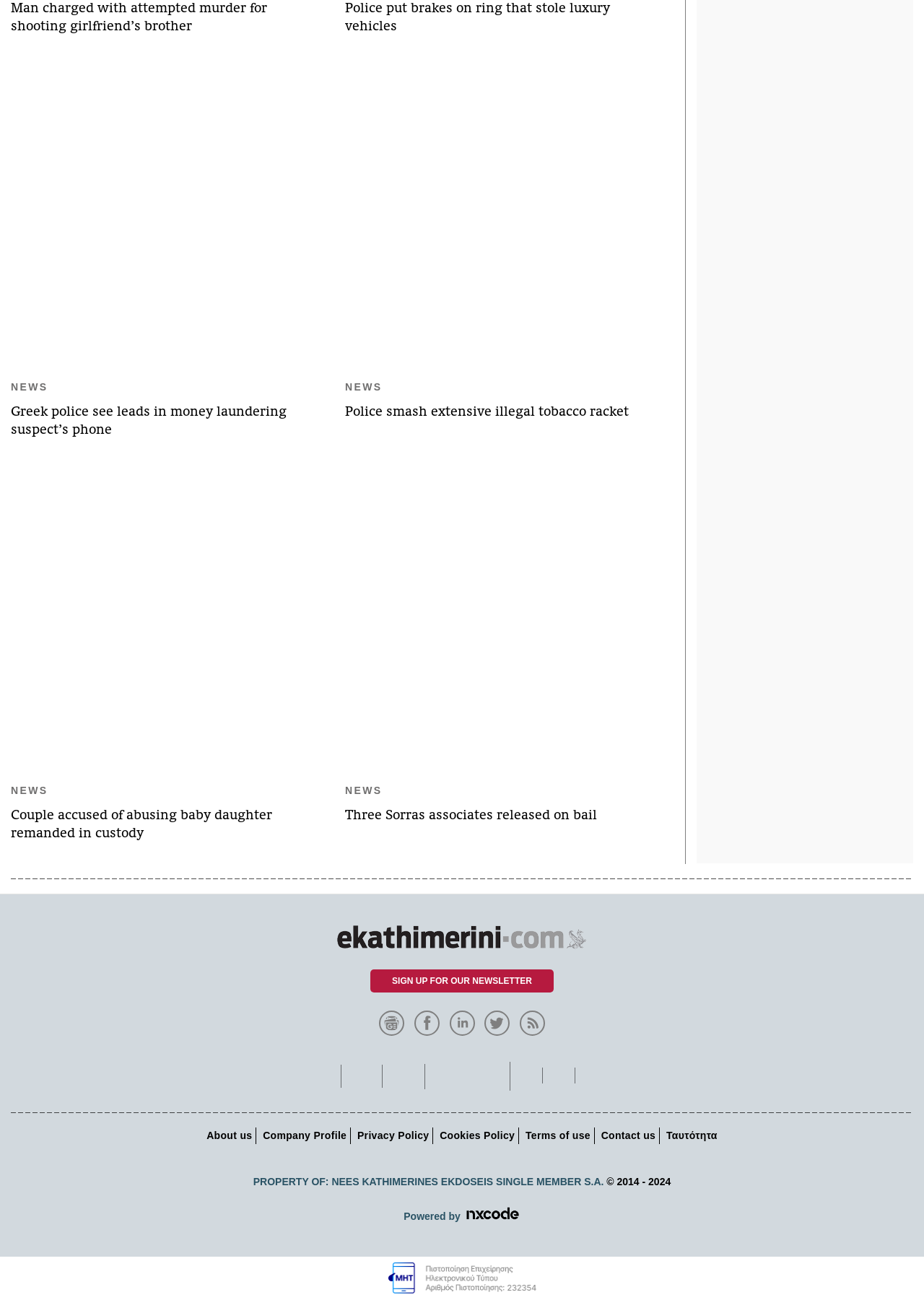What is the purpose of the section at the bottom with social media links? Based on the image, give a response in one word or a short phrase.

To connect with the website on social media